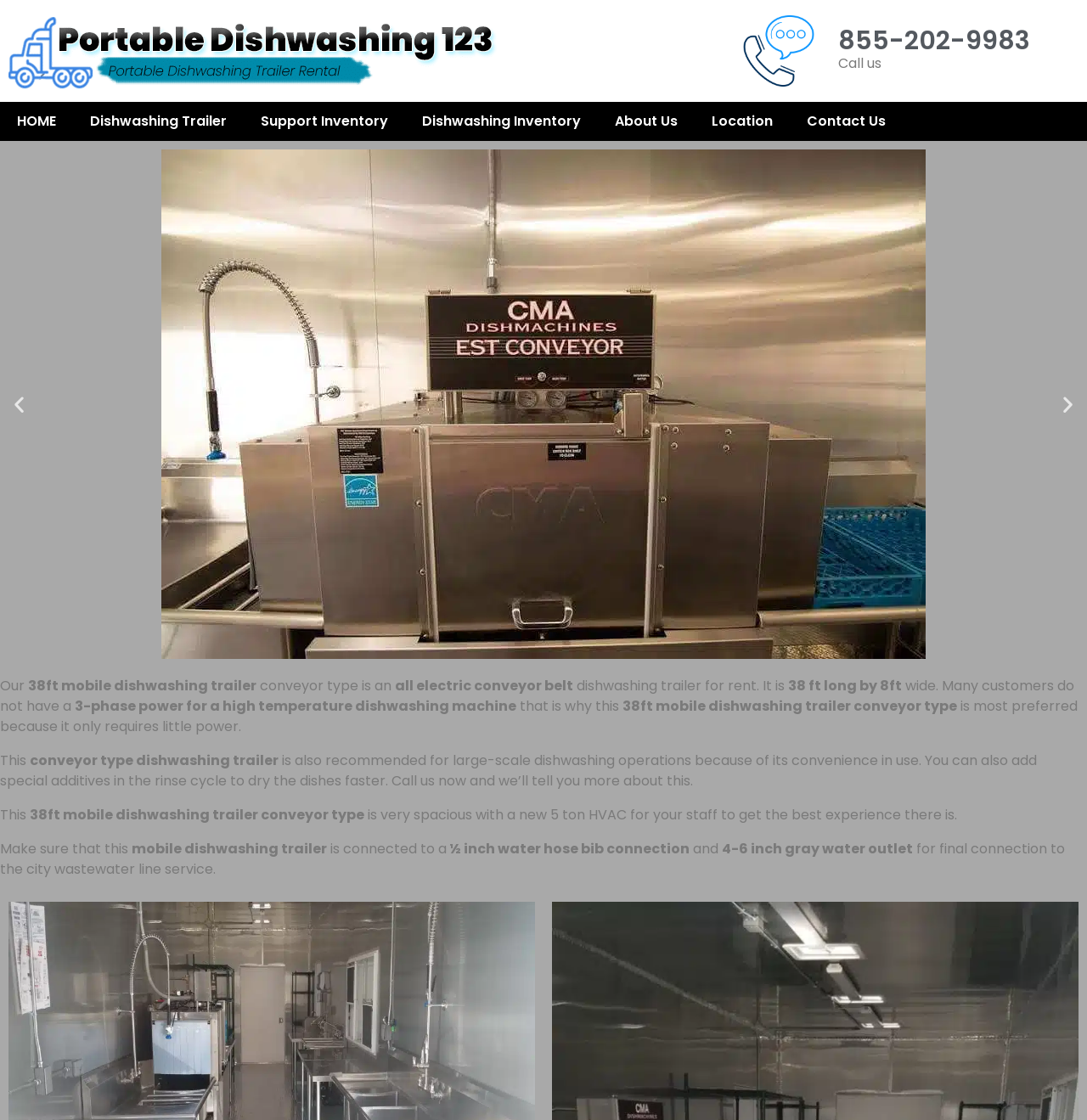Can you pinpoint the bounding box coordinates for the clickable element required for this instruction: "Contact us through the link"? The coordinates should be four float numbers between 0 and 1, i.e., [left, top, right, bottom].

[0.727, 0.091, 0.83, 0.126]